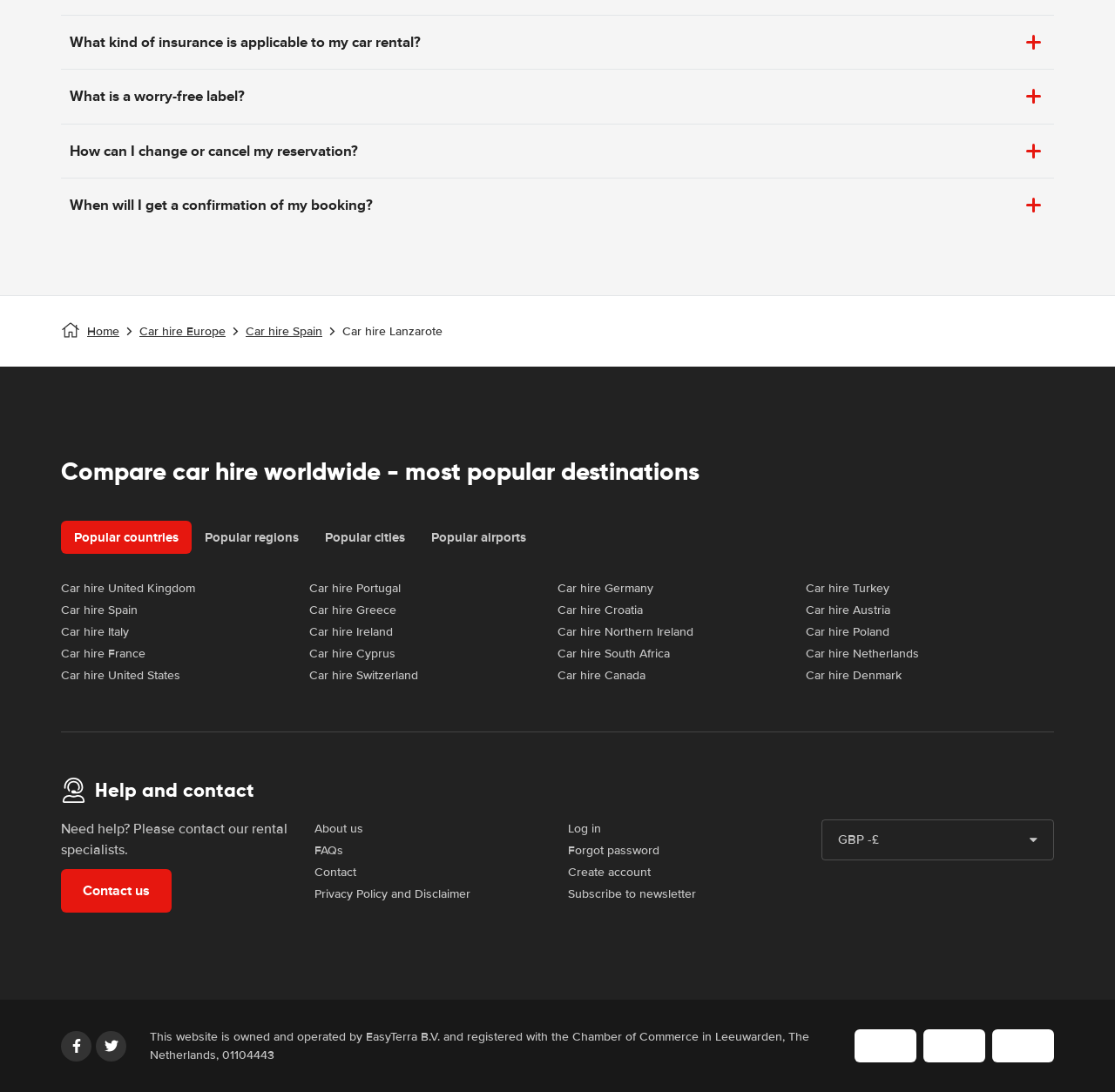What is the purpose of the 'Help and contact' section?
Look at the screenshot and give a one-word or phrase answer.

To provide assistance